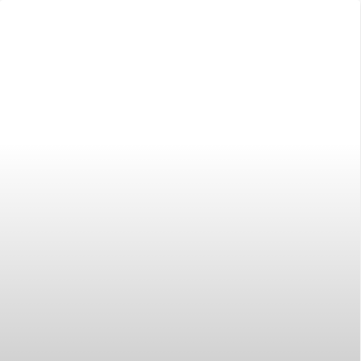Generate a detailed caption for the image.

The image appears to be associated with an article titled "Common Causes of Clicking Noises in Refrigerators." This piece aims to address frequent concerns that homeowners may encounter regarding their fridges, particularly issues related to unusual sounds. The article is part of a broader resource, providing insights and solutions pertinent to common refrigerator malfunctions. For further exploration, readers can discover links related to similar topics, and there's an emphasis on learning about potential fixes for the issue of clicking noises specifically.